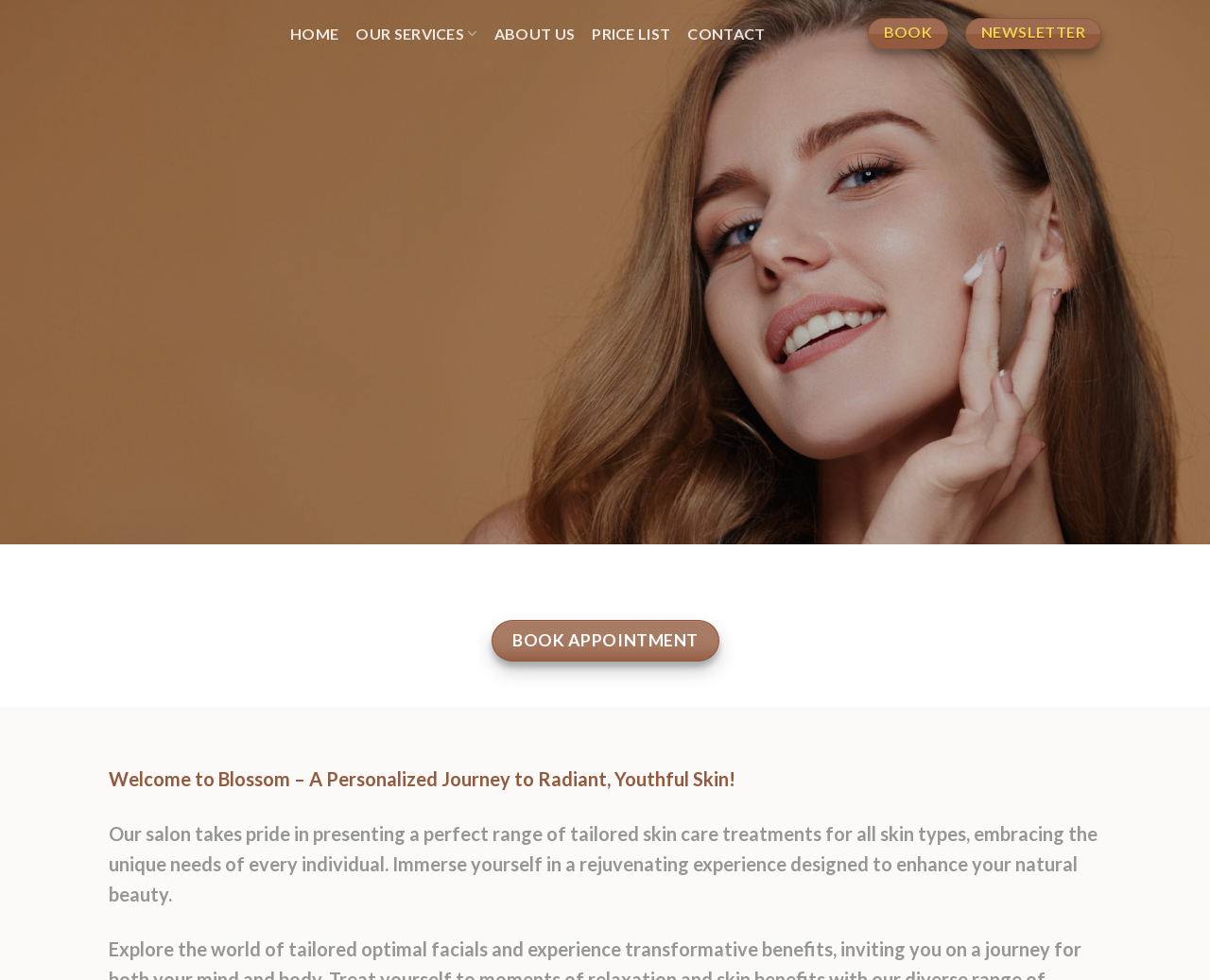Please answer the following question using a single word or phrase: 
What can be done on the 'BOOK' page?

Book appointment